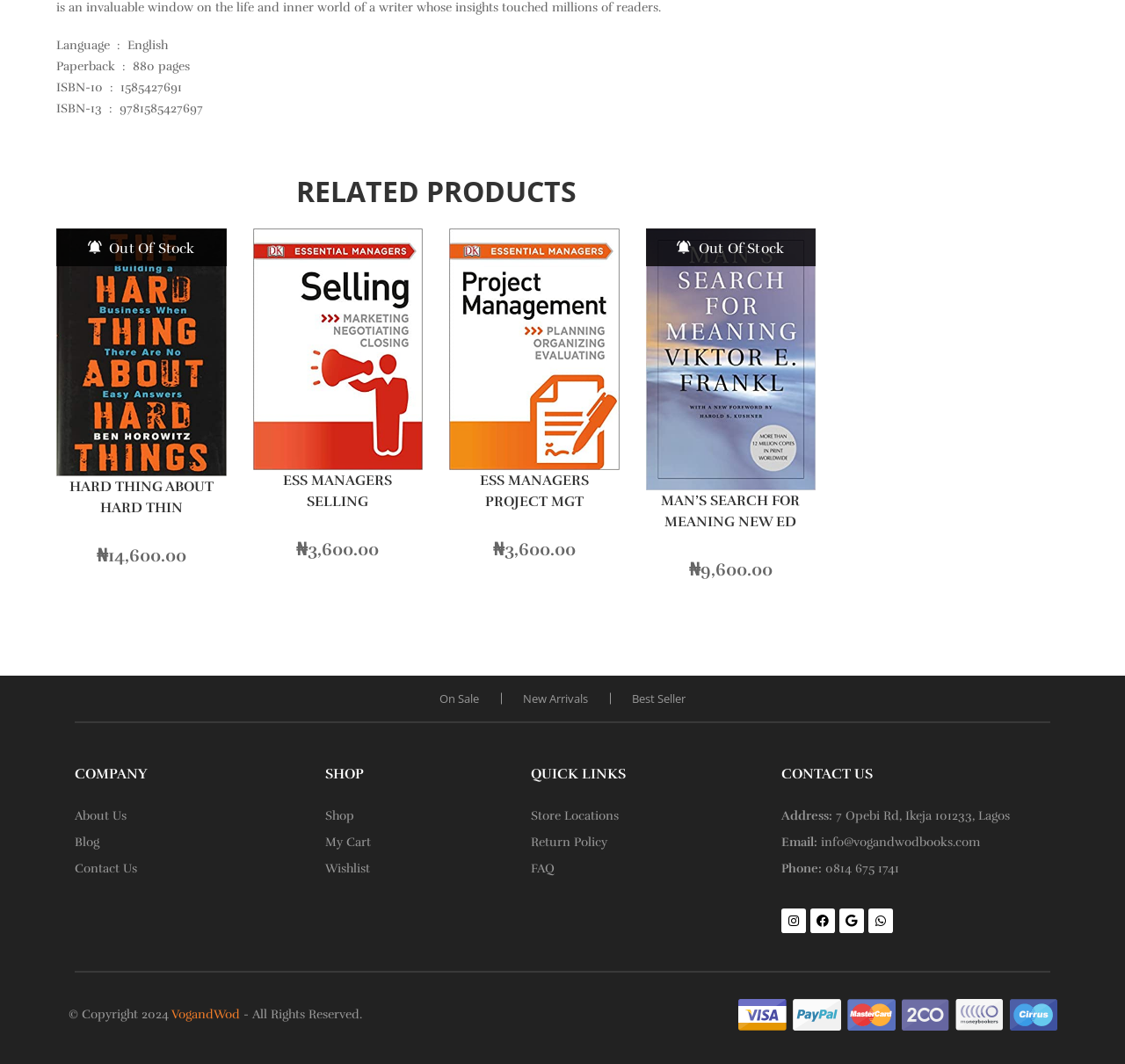From the given element description: "Google", find the bounding box for the UI element. Provide the coordinates as four float numbers between 0 and 1, in the order [left, top, right, bottom].

[0.746, 0.853, 0.768, 0.877]